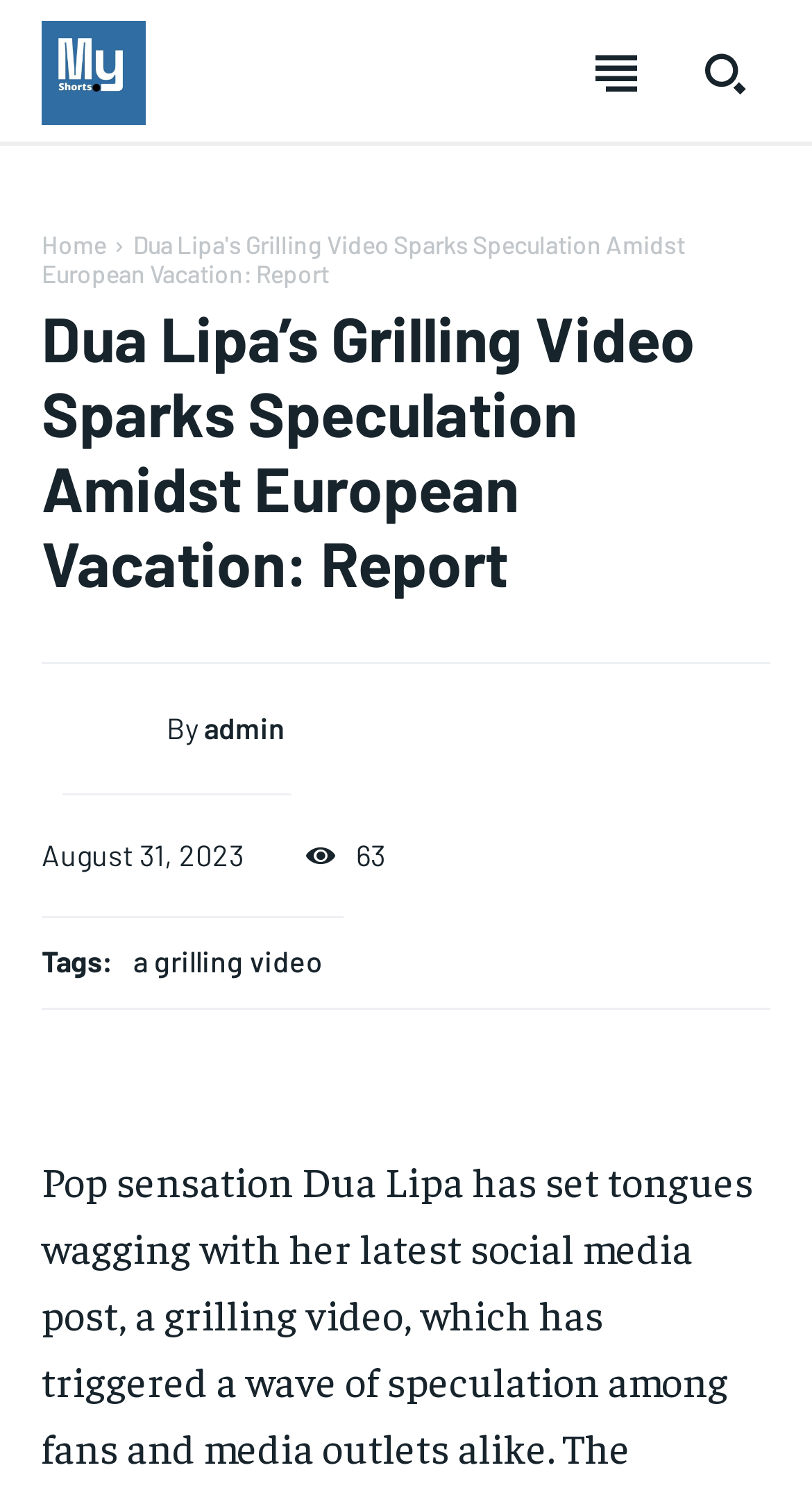How many subscription plans are available?
Look at the image and answer the question with a single word or phrase.

3